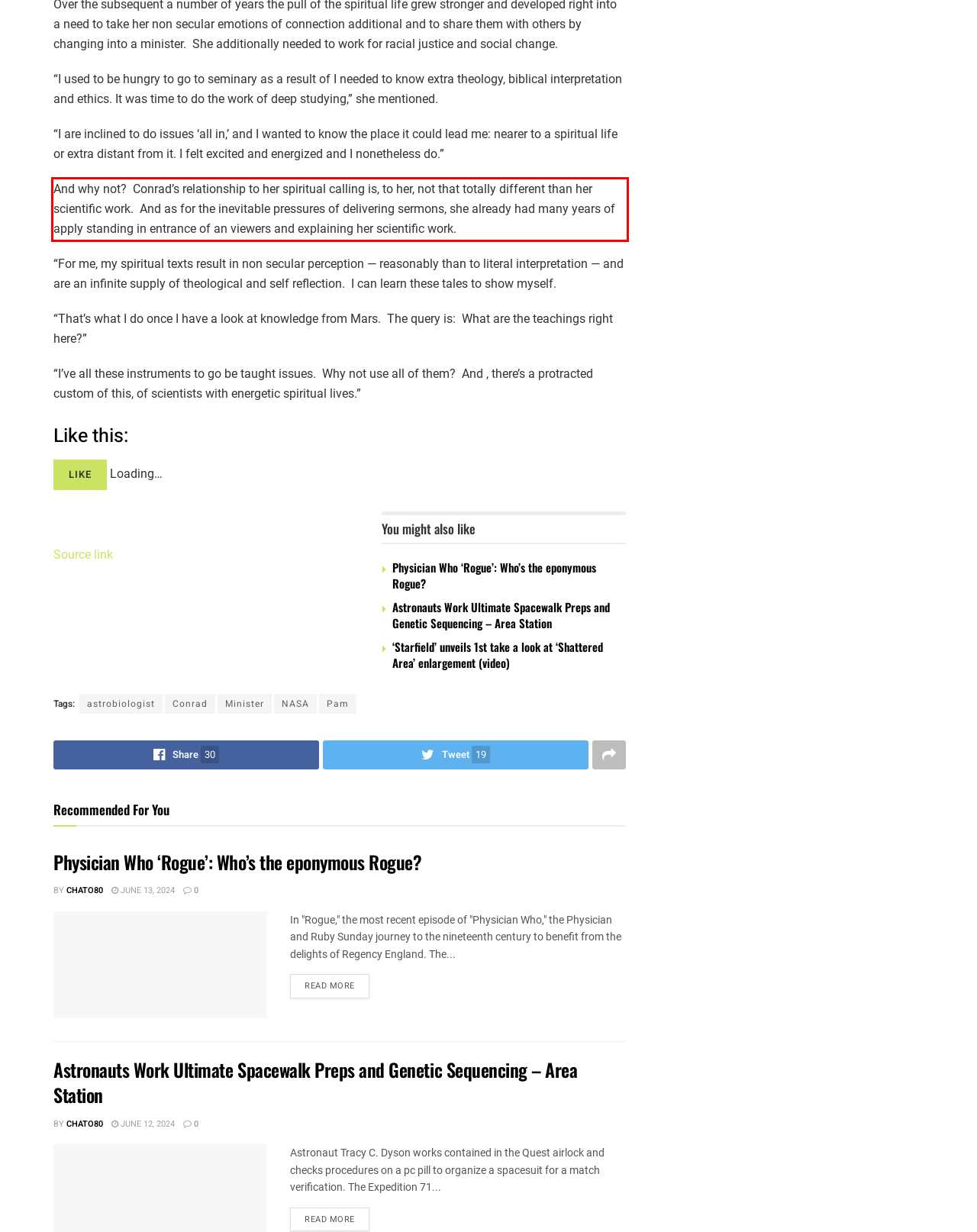Look at the provided screenshot of the webpage and perform OCR on the text within the red bounding box.

And why not? Conrad’s relationship to her spiritual calling is, to her, not that totally different than her scientific work. And as for the inevitable pressures of delivering sermons, she already had many years of apply standing in entrance of an viewers and explaining her scientific work.